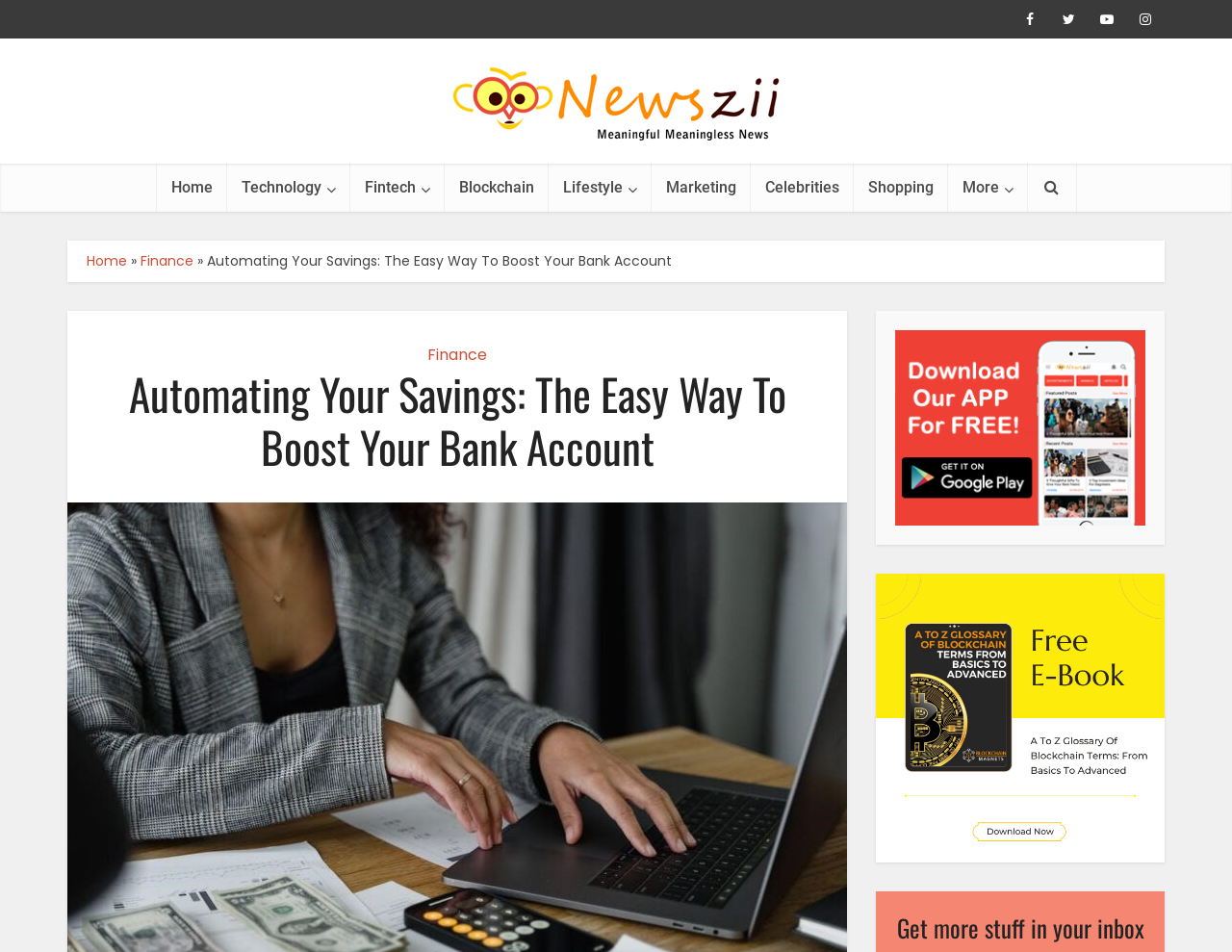Please identify the bounding box coordinates of the clickable area that will fulfill the following instruction: "Learn about Blockchain". The coordinates should be in the format of four float numbers between 0 and 1, i.e., [left, top, right, bottom].

[0.361, 0.172, 0.445, 0.222]